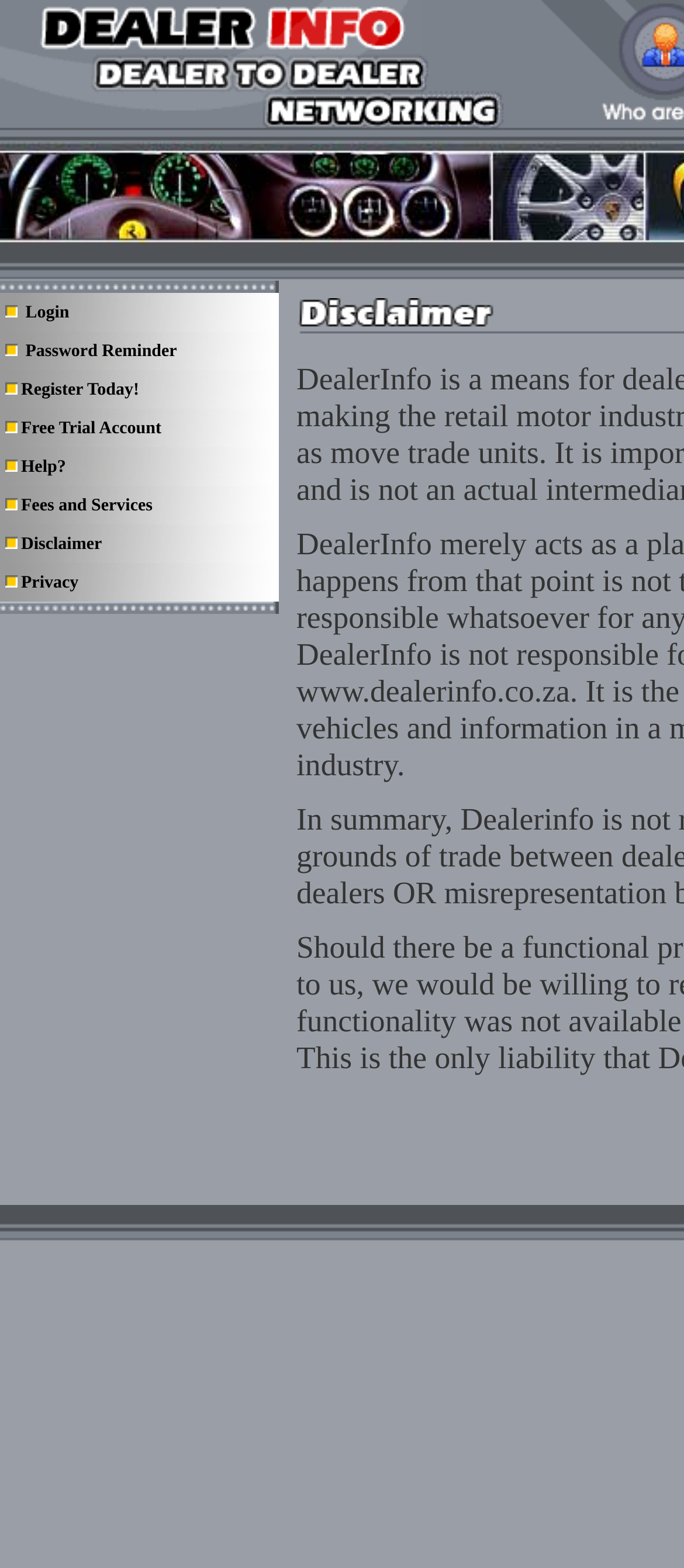Please provide the bounding box coordinates in the format (top-left x, top-left y, bottom-right x, bottom-right y). Remember, all values are floating point numbers between 0 and 1. What is the bounding box coordinate of the region described as: Homepage

None